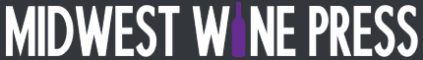What is the color of the wine bottle in the logo?
From the details in the image, answer the question comprehensively.

The stylized wine bottle incorporated in the logo of Midwest Wine Press is purple in color, which adds a touch of elegance and sophistication to the overall design.